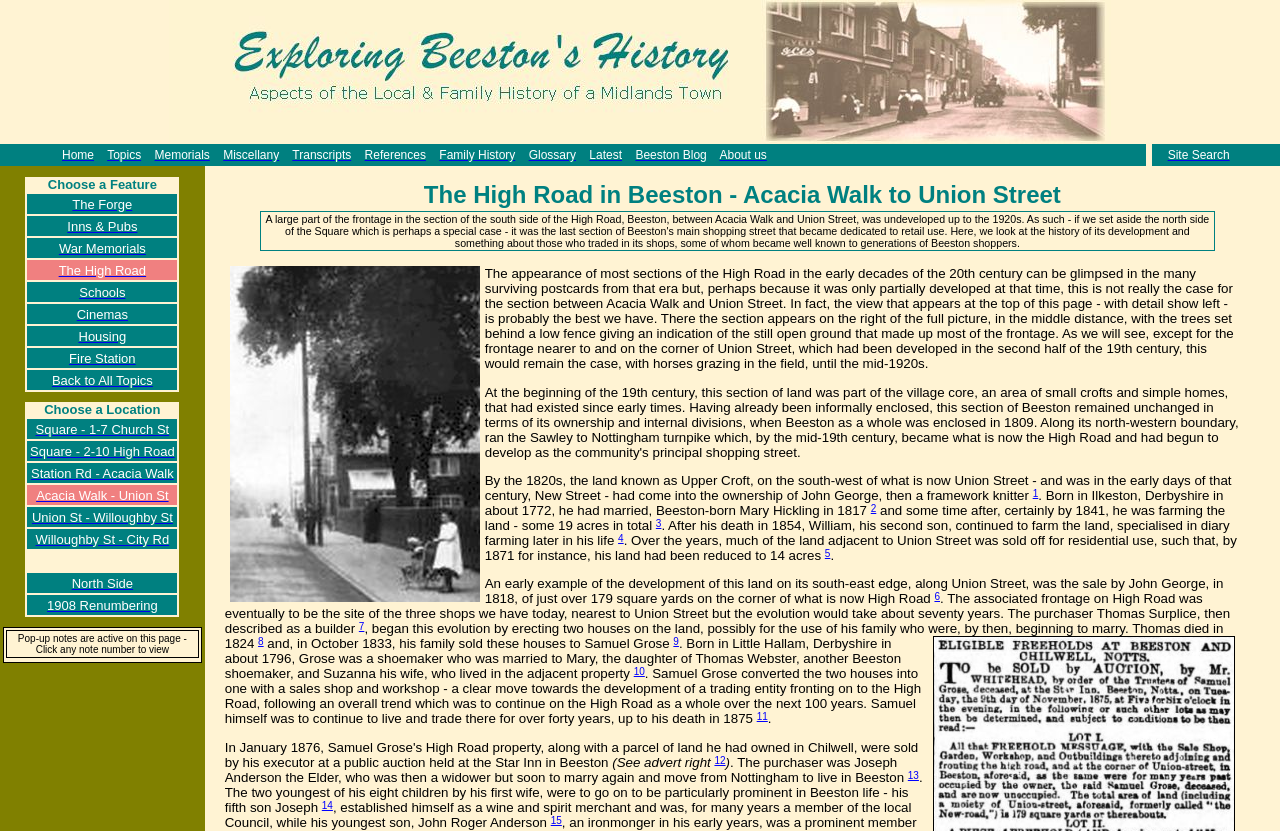Find the bounding box coordinates of the clickable element required to execute the following instruction: "Go to Back to All Topics". Provide the coordinates as four float numbers between 0 and 1, i.e., [left, top, right, bottom].

[0.041, 0.446, 0.119, 0.466]